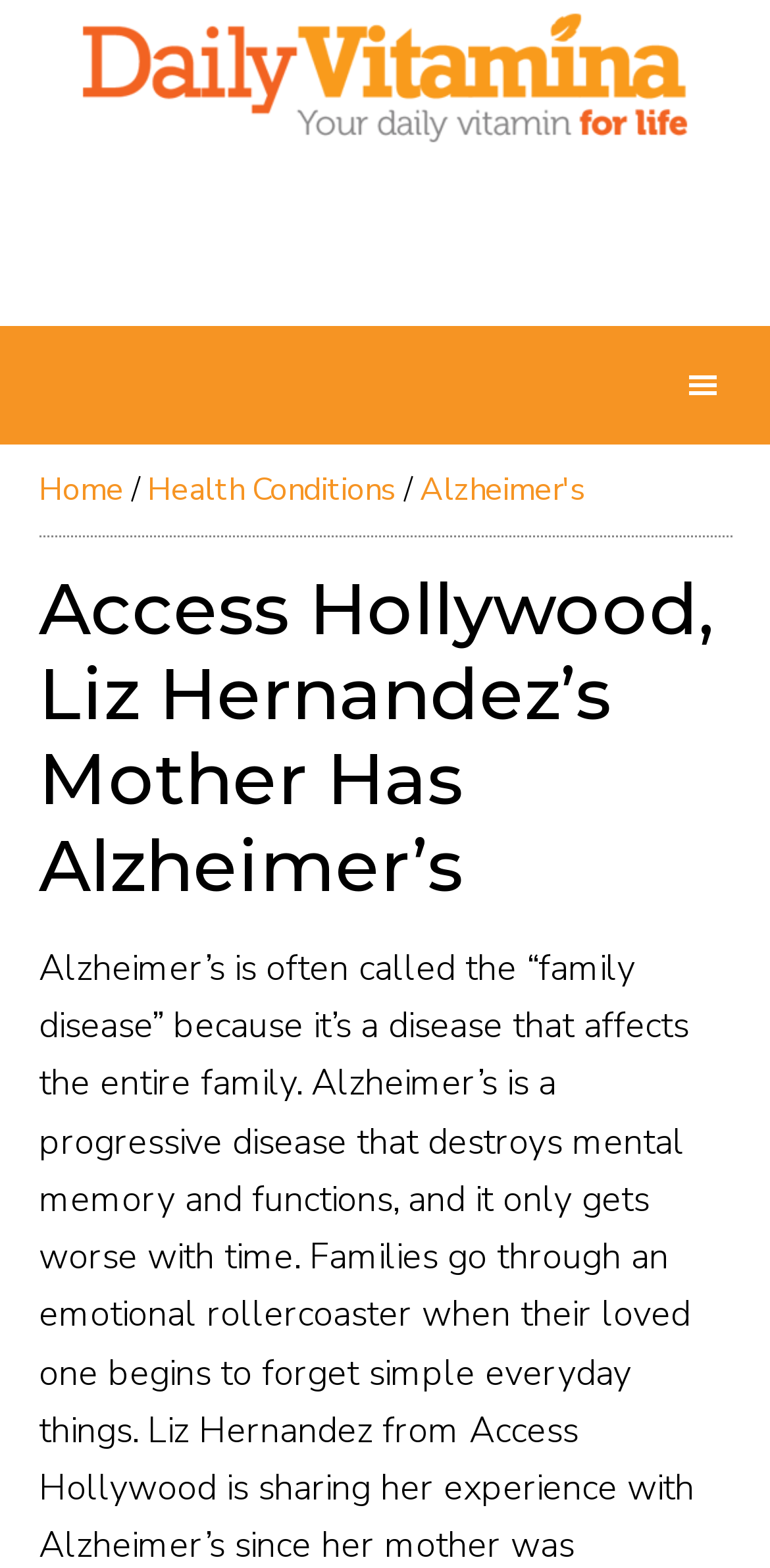Please extract the webpage's main title and generate its text content.

Access Hollywood, Liz Hernandez’s Mother Has Alzheimer’s